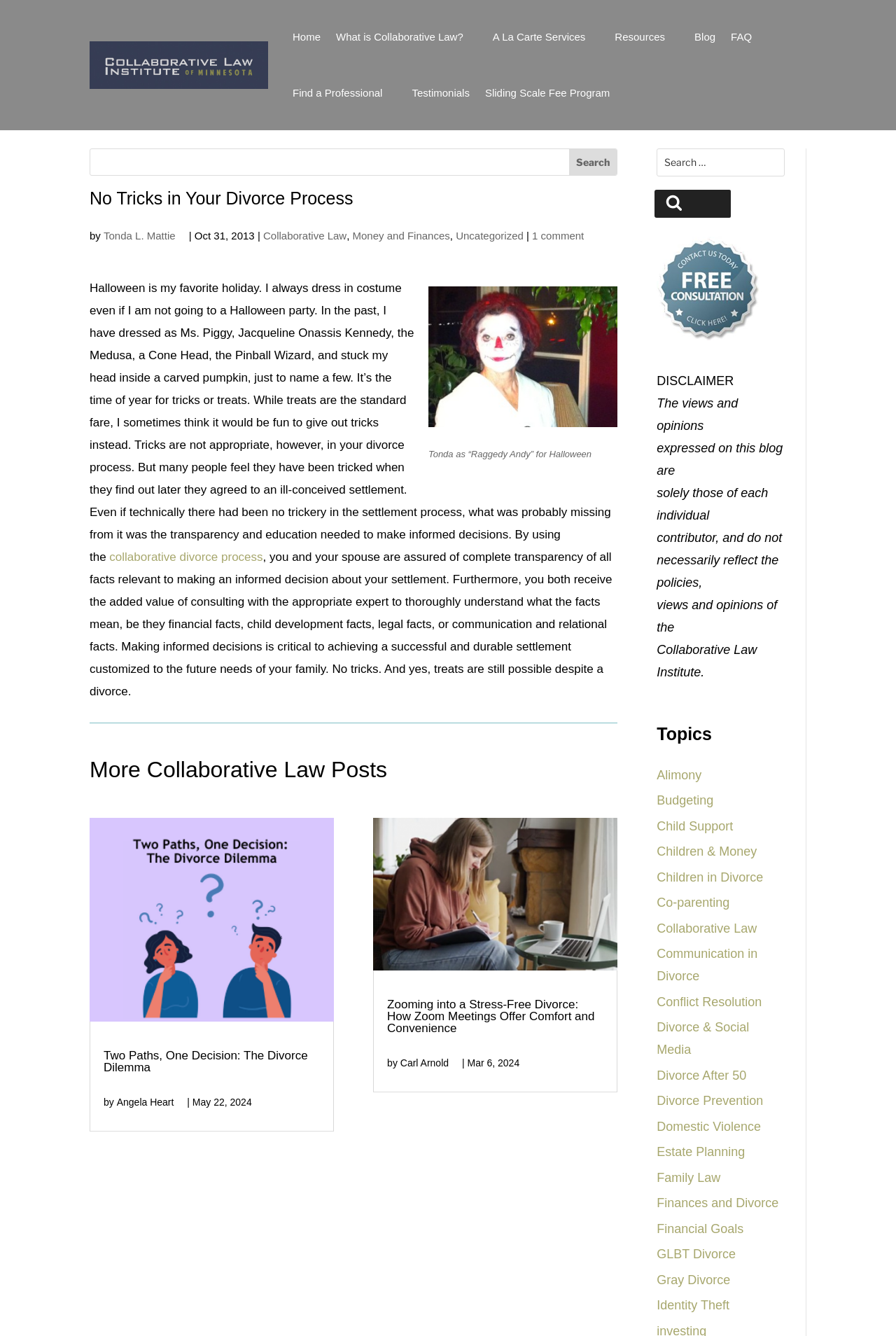Answer this question in one word or a short phrase: What type of image is displayed on the webpage?

Raggedy Andy for Halloween